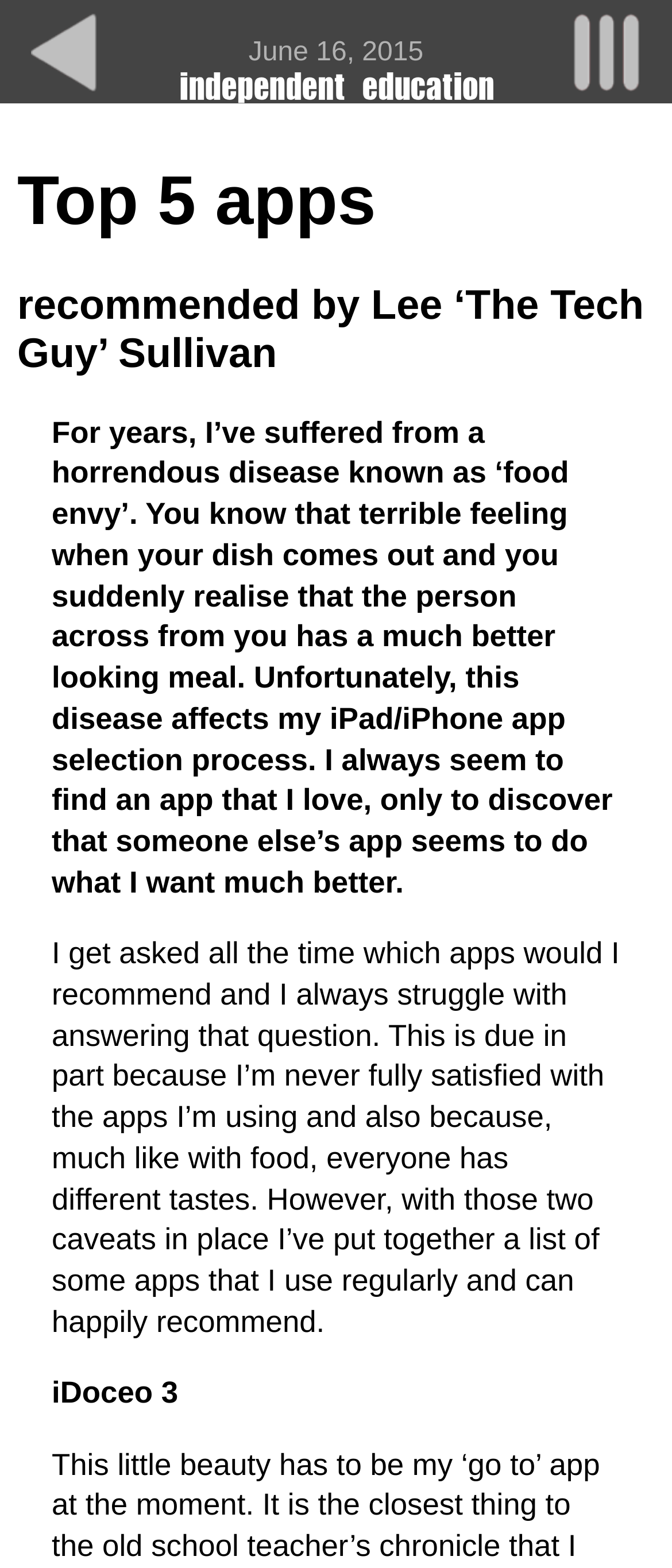Find the bounding box of the UI element described as follows: "parent_node: June 16, 2015".

[0.808, 0.0, 1.0, 0.066]